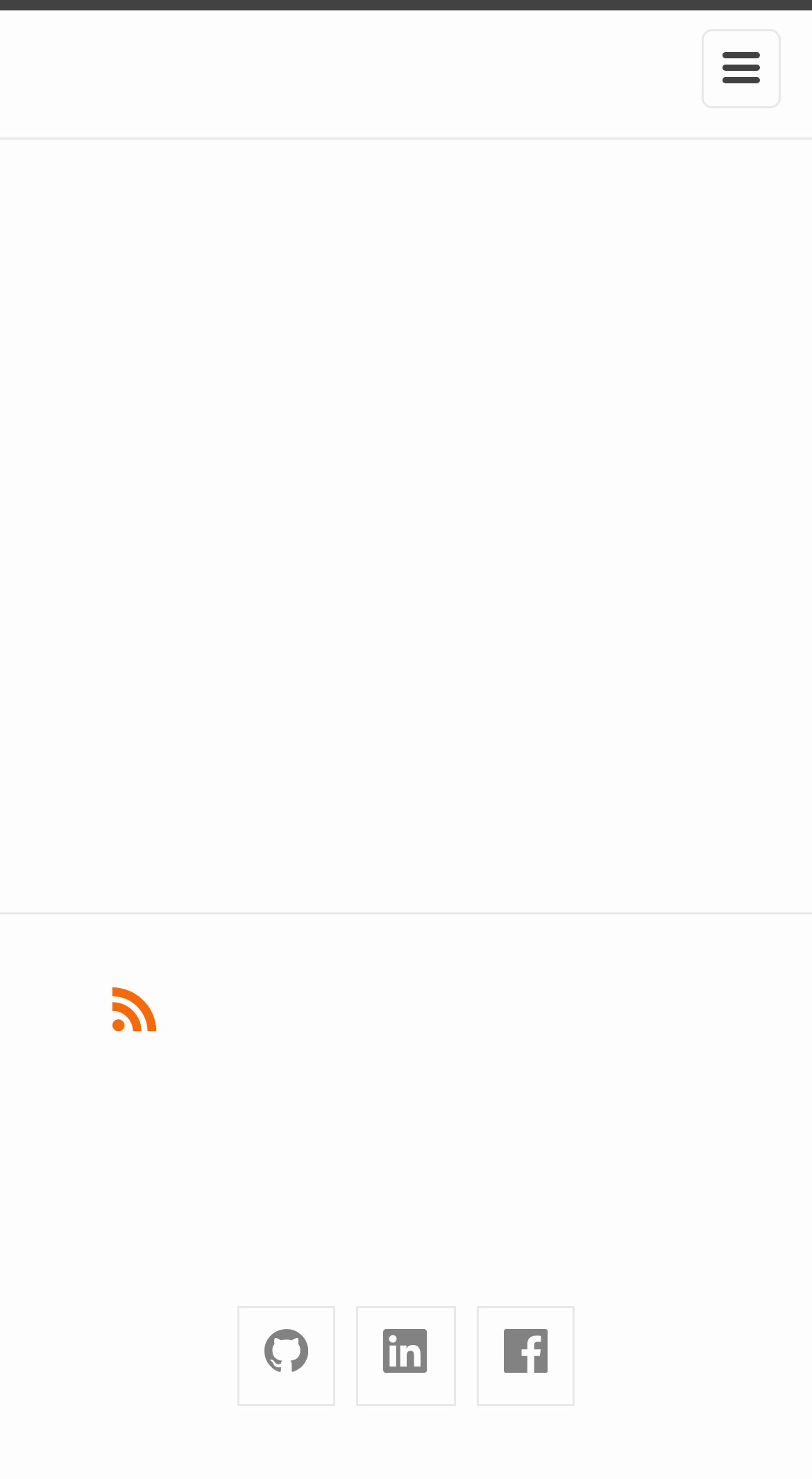Is there an image at the top of the webpage?
Look at the image and construct a detailed response to the question.

At the top of the webpage, there is an image with a bounding box that spans from 0.89 to 0.936 horizontally and from 0.035 to 0.056 vertically. This image is likely a logo or icon.